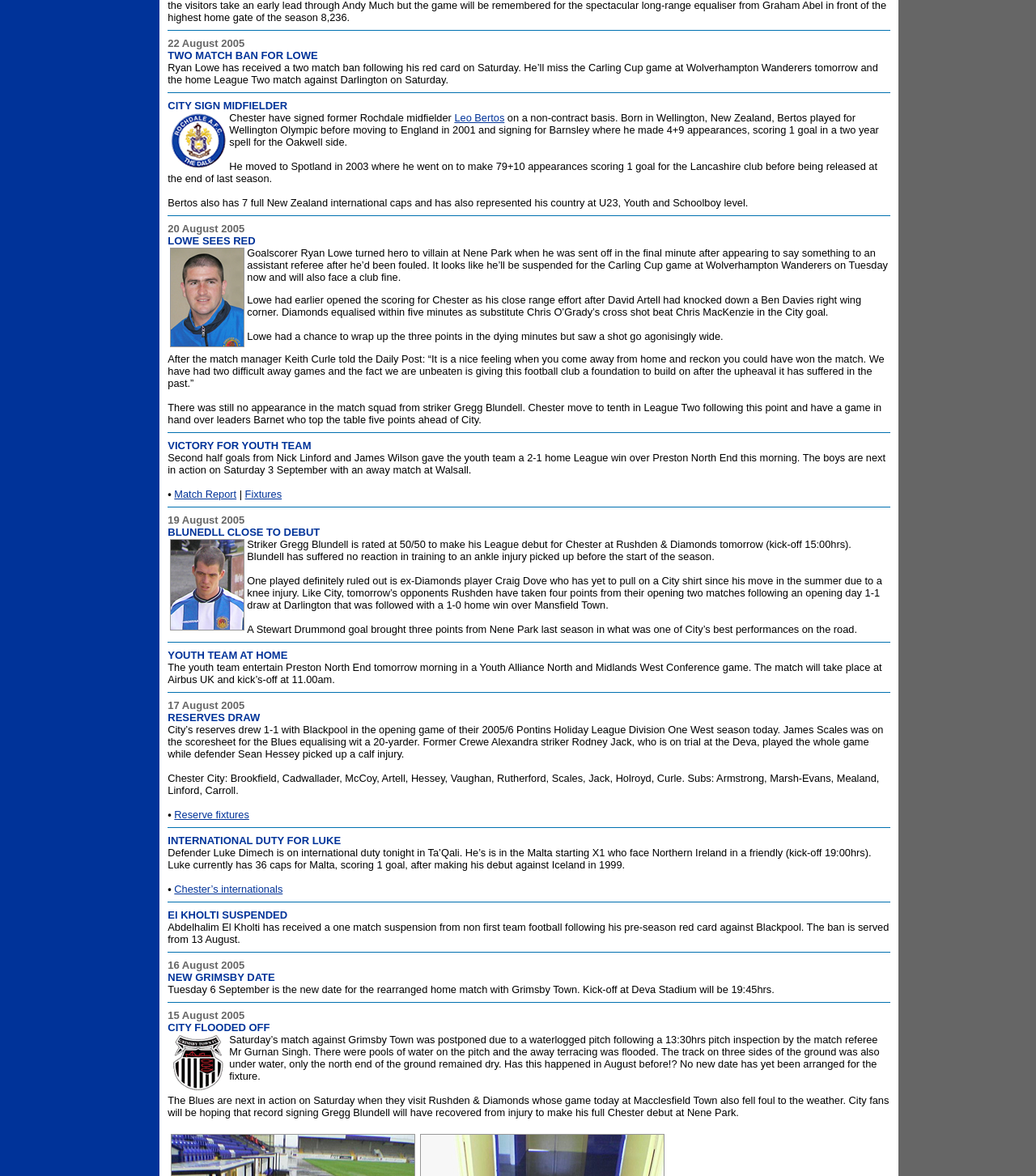Who is the striker that is close to making his League debut for Chester? Based on the image, give a response in one word or a short phrase.

Gregg Blundell